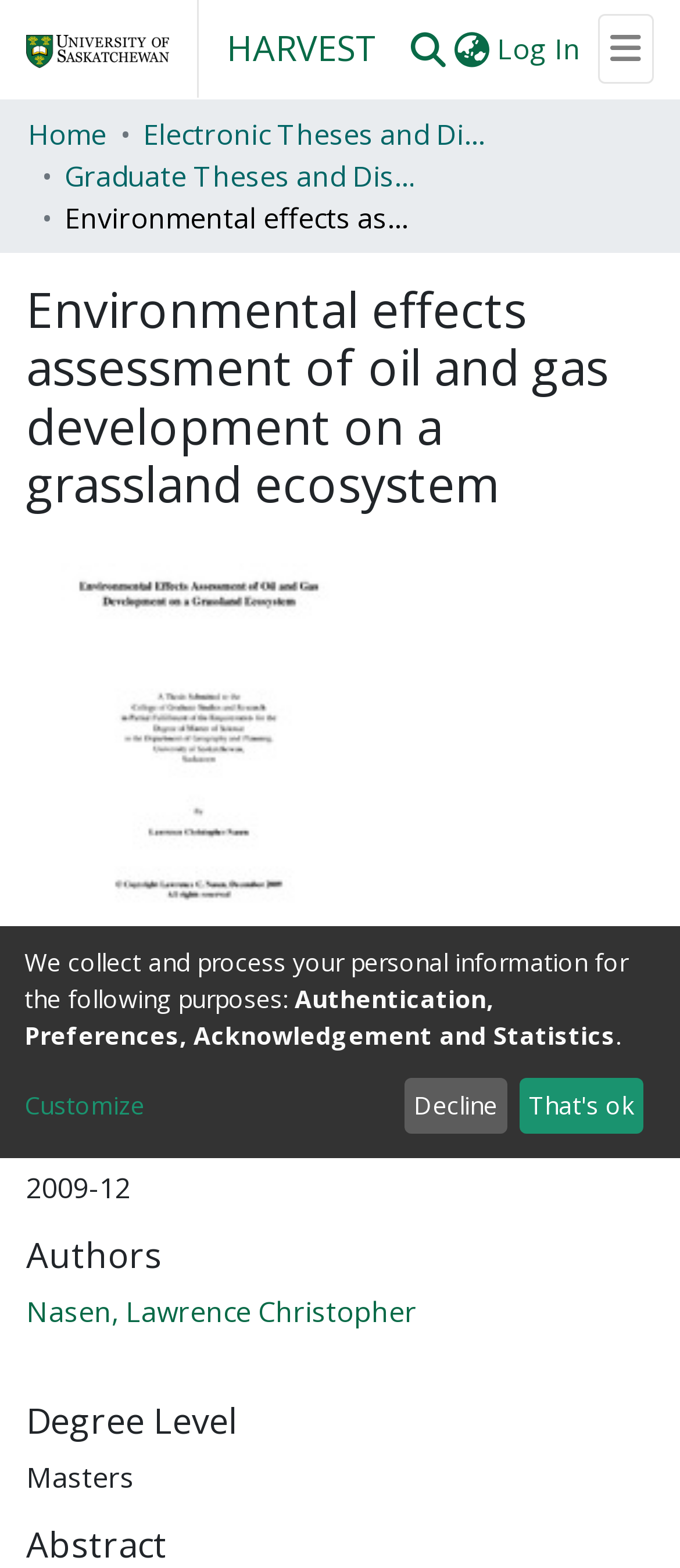What is the purpose of collecting personal information?
Using the picture, provide a one-word or short phrase answer.

Authentication, Preferences, Acknowledgement and Statistics